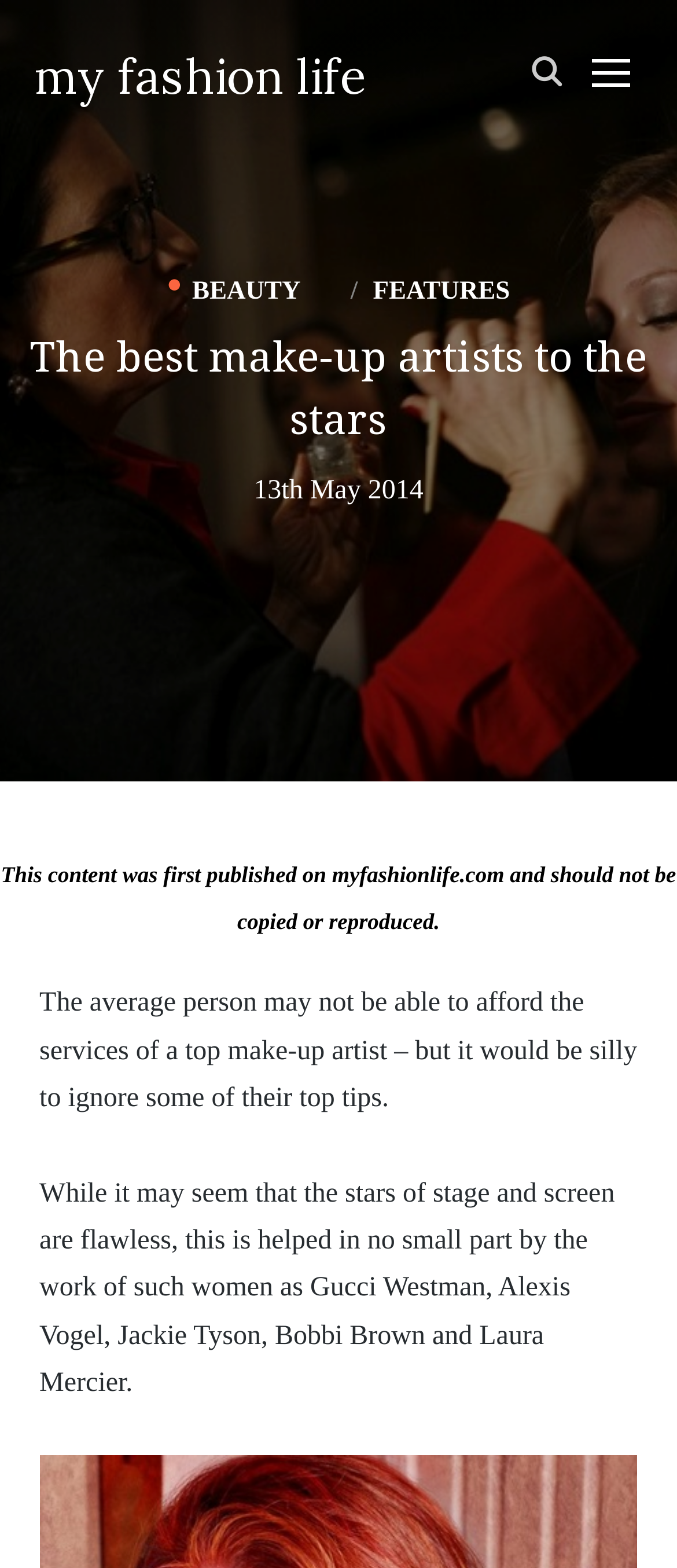Generate the main heading text from the webpage.

my fashion life